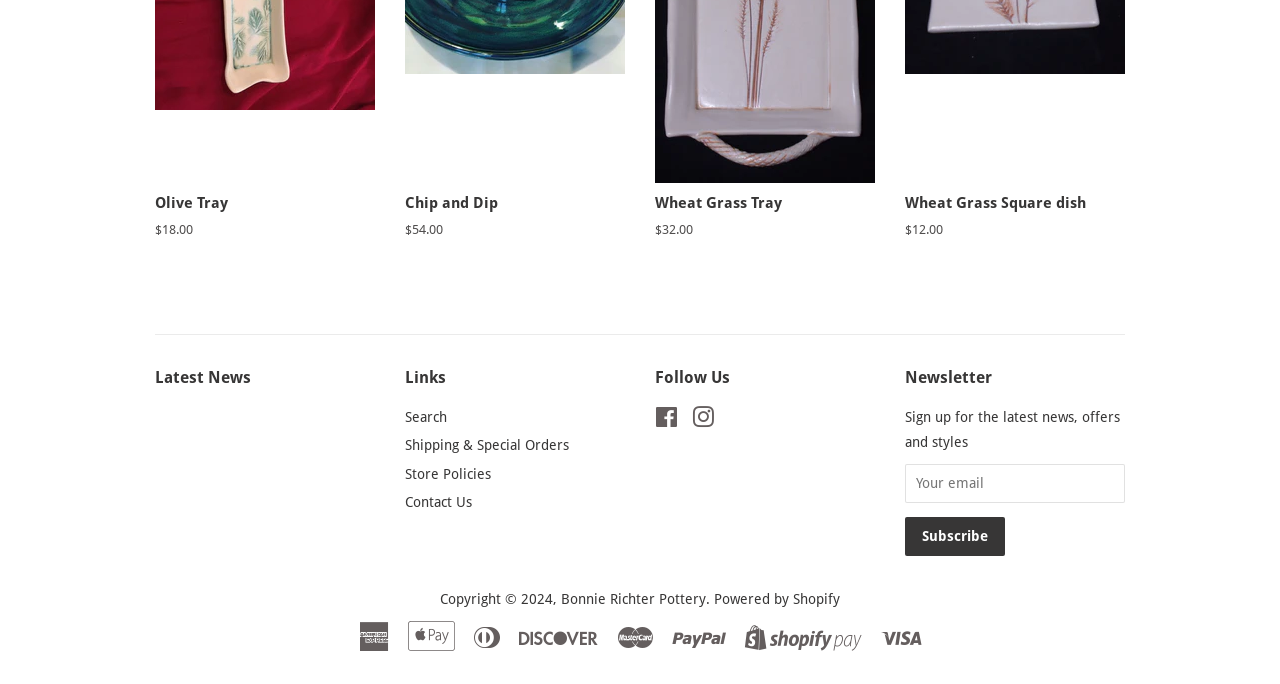Given the content of the image, can you provide a detailed answer to the question?
What social media platforms can users follow the website on?

The webpage displays links to Facebook and Instagram, which are located in the 'Follow Us' section. This suggests that users can follow the website on these two social media platforms.